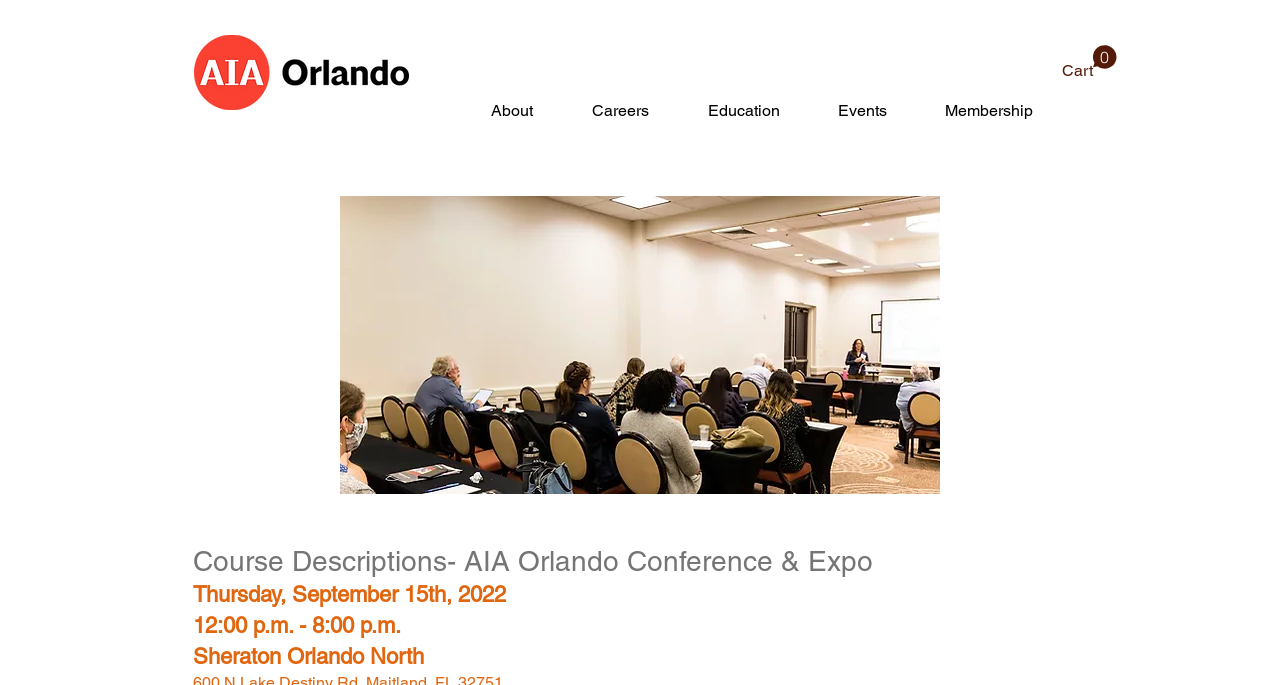What is the date of the event?
Relying on the image, give a concise answer in one word or a brief phrase.

Thursday, September 15th, 2022